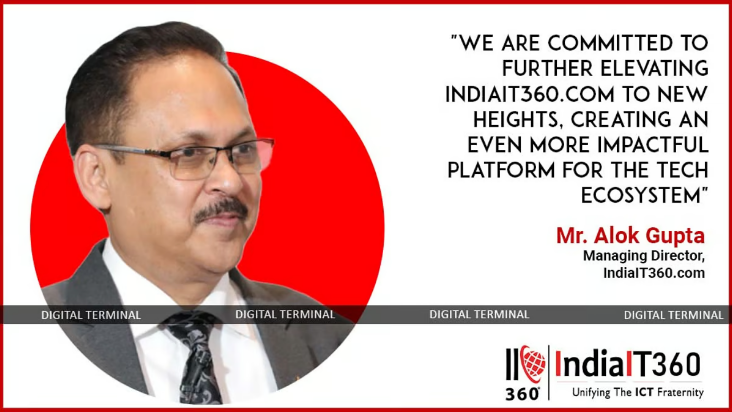What is the focus of the platform?
Using the image as a reference, give an elaborate response to the question.

The phrase 'Digital Terminal' is integrated multiple times in the design, reinforcing the platform's focus on digital innovation and industry advancement, which is a key aspect of IndiaIT360.com's commitment to enhancing the tech ecosystem.